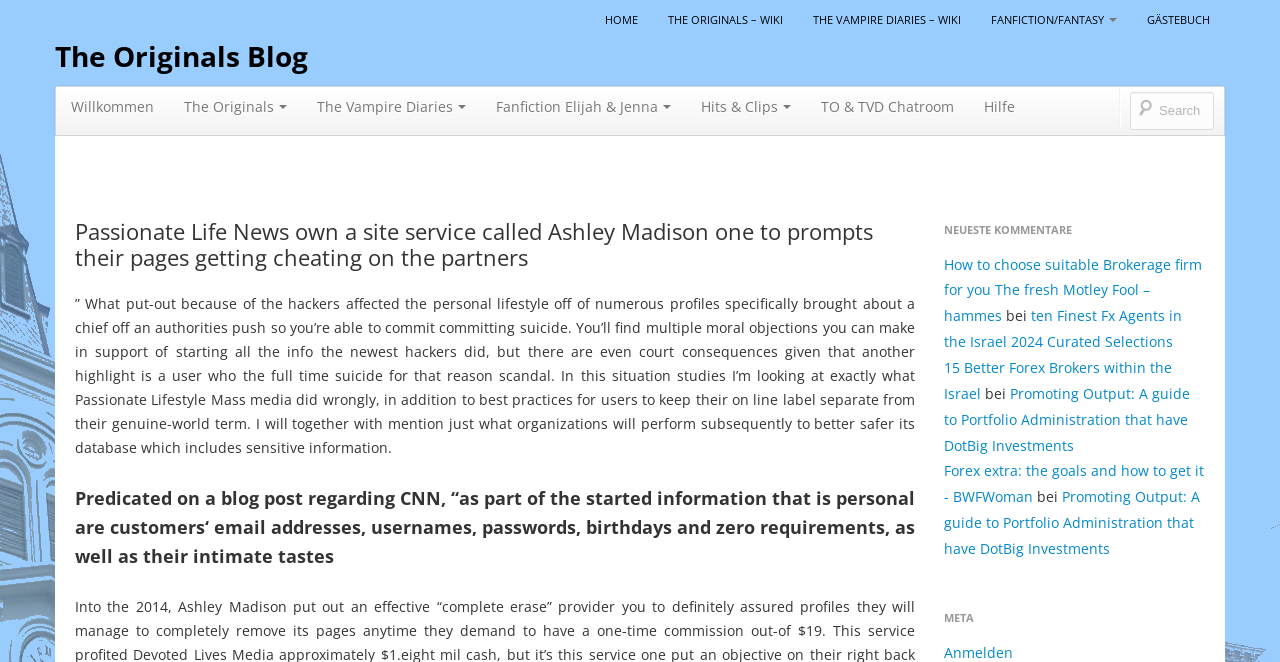Please determine the bounding box coordinates of the element's region to click for the following instruction: "Click on HOME".

[0.461, 0.0, 0.51, 0.06]